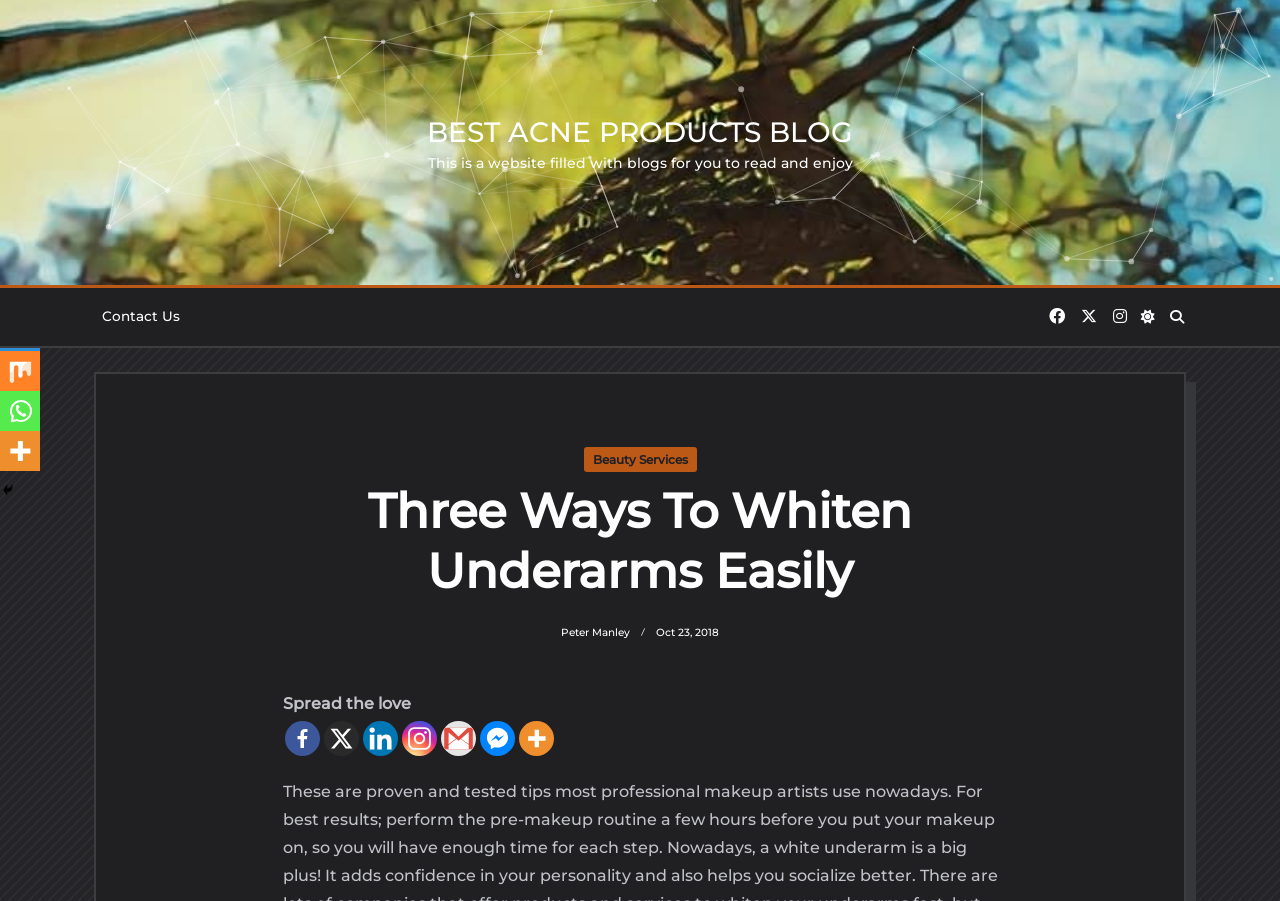Please respond to the question with a concise word or phrase:
How many social media links are there?

9